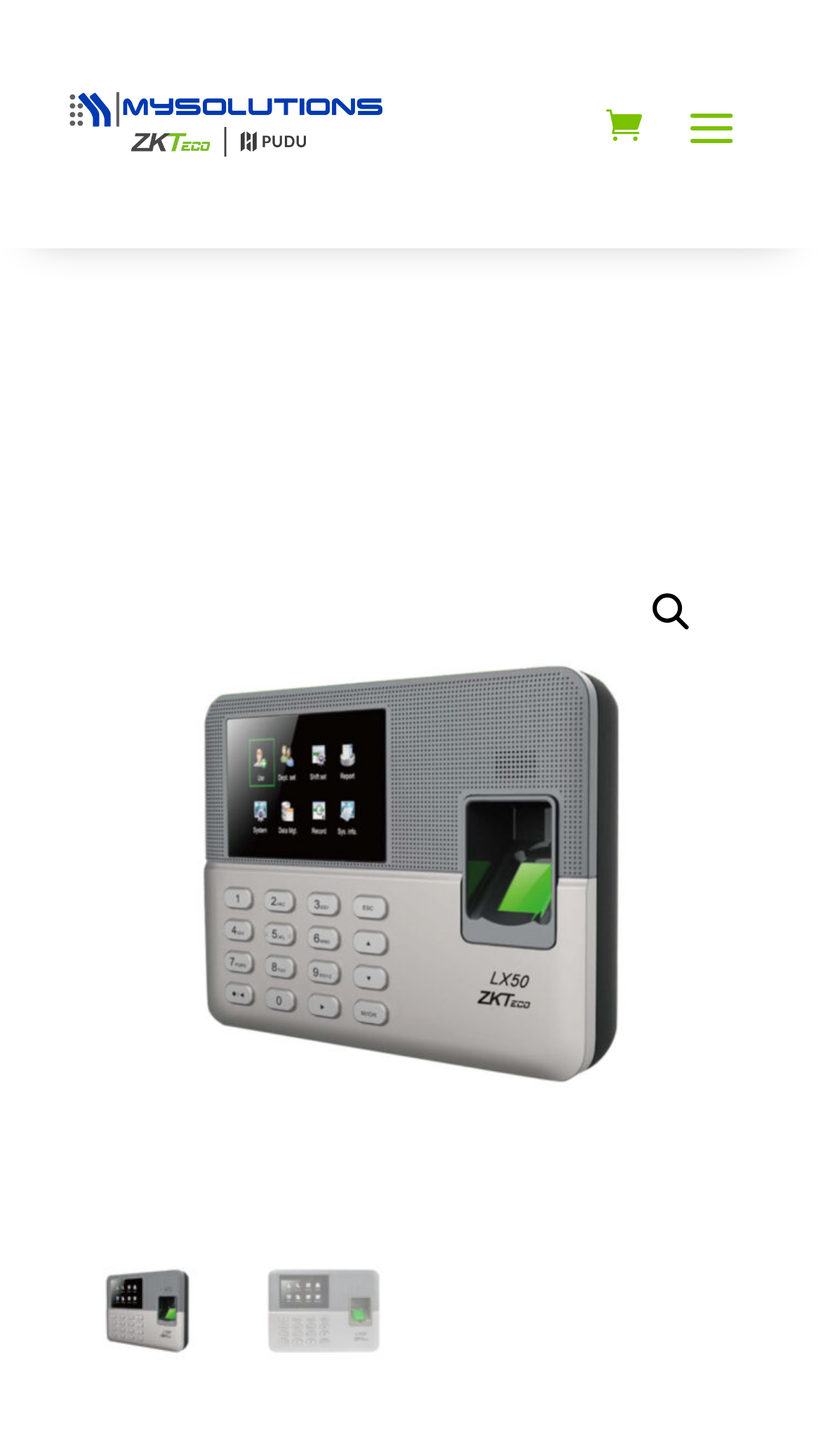Is the webpage about a product?
Examine the image and provide an in-depth answer to the question.

I inferred that the webpage is about a product by looking at the structure of the webpage and the presence of an image and links. The webpage appears to be showcasing a product, the ZKTeco LX50 Fingerprint Biometric Attendance System, and providing information about it.